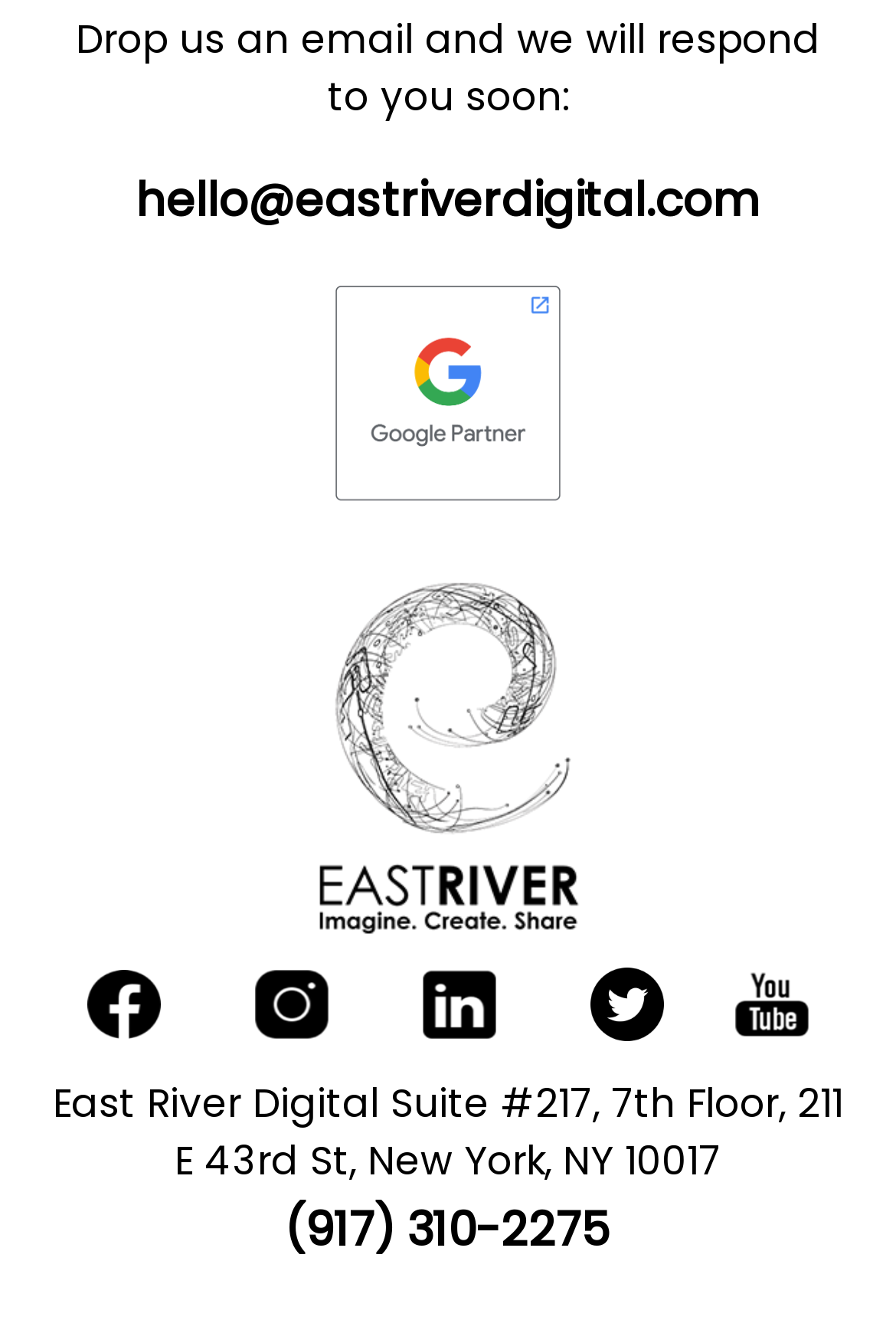Provide a brief response to the question below using a single word or phrase: 
What is the company address?

211 E 43rd St, New York, NY 10017